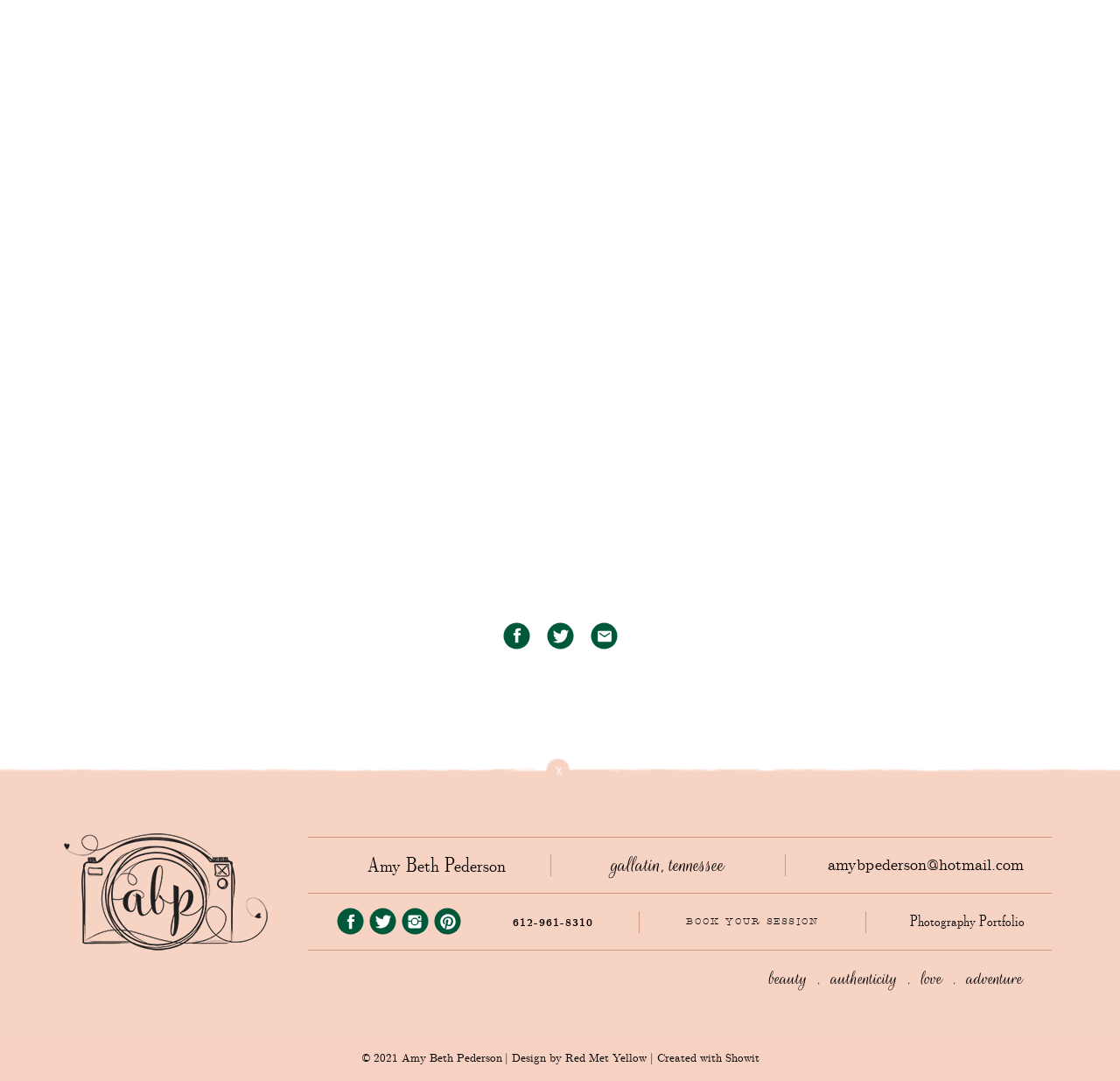Please identify the bounding box coordinates of the element I need to click to follow this instruction: "Click the 'amybpederson@hotmail.com' email link".

[0.738, 0.787, 0.914, 0.819]